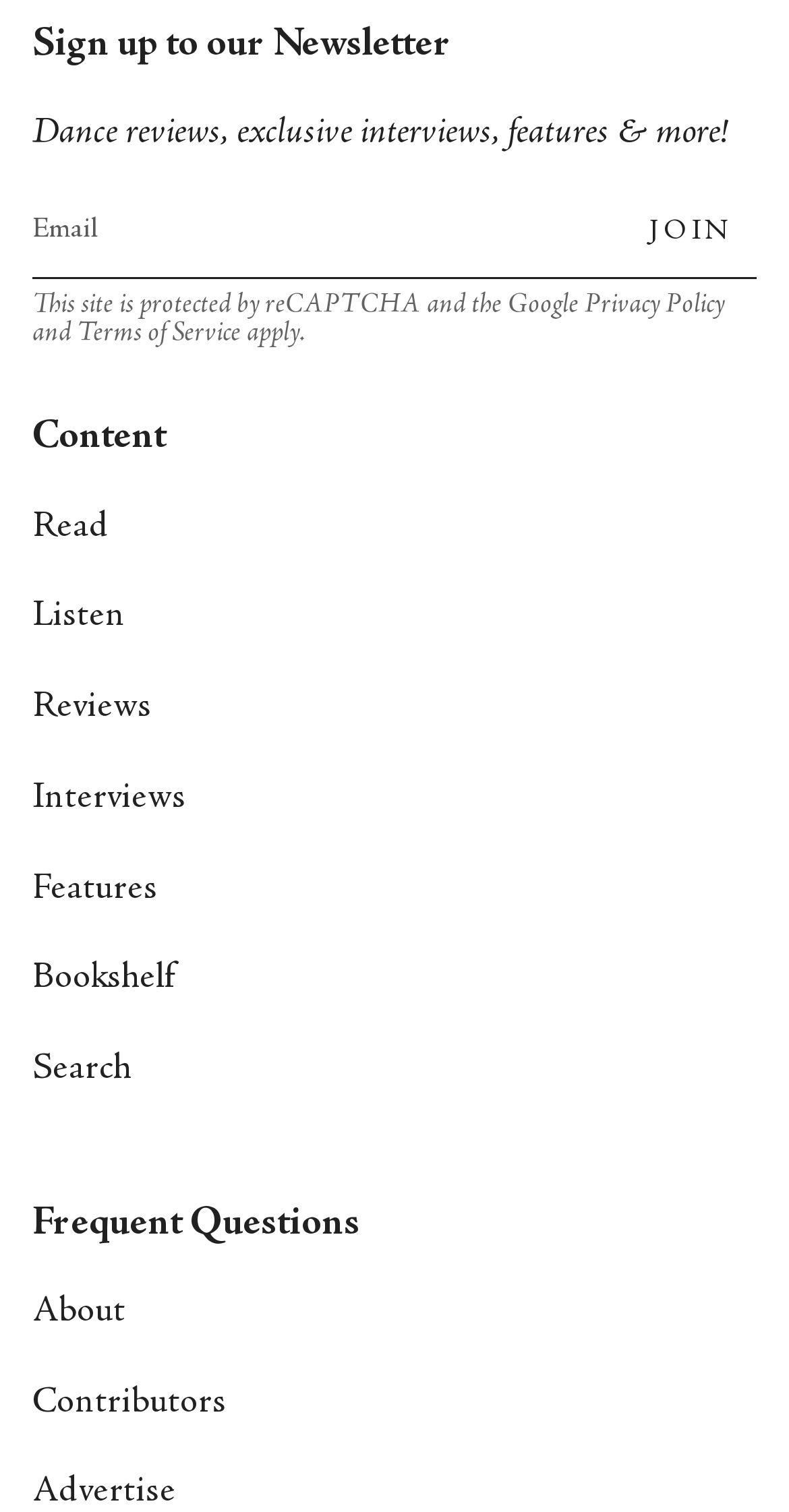Find the bounding box coordinates for the HTML element described in this sentence: "Features". Provide the coordinates as four float numbers between 0 and 1, in the format [left, top, right, bottom].

[0.041, 0.576, 0.2, 0.6]